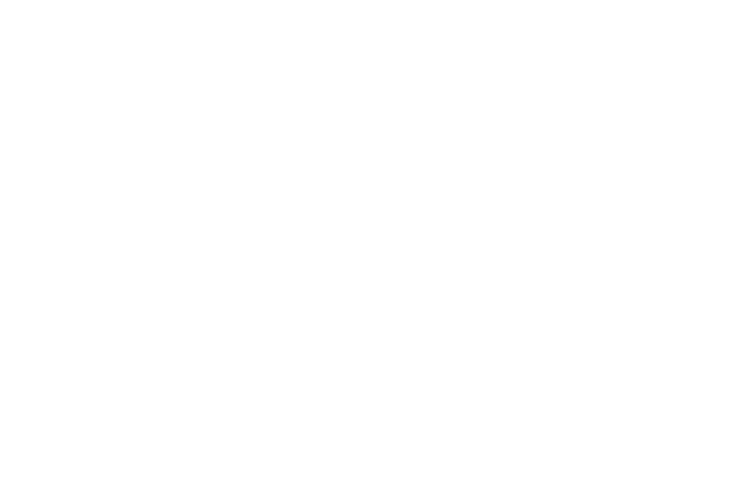Detail the scene depicted in the image with as much precision as possible.

The image showcases a vibrant and engaging representation of the "Fruitomania" event organized at Amity International School. This event featured a lively fruit and vegetable fancy dress parade for Nursery and Kindergarten students. The accompanying text highlights how students dressed as various fruits and vegetables and shared insights about the nutritional benefits of these foods, promoting healthy eating habits. The image likely symbolizes the joy and creativity of the participants, reflecting a fun and educational atmosphere. The event took place from May 1 to May 5, 2017, coinciding with a Healthy Tiffin Week, further emphasizing the school's commitment to encouraging healthy dietary choices among young learners.